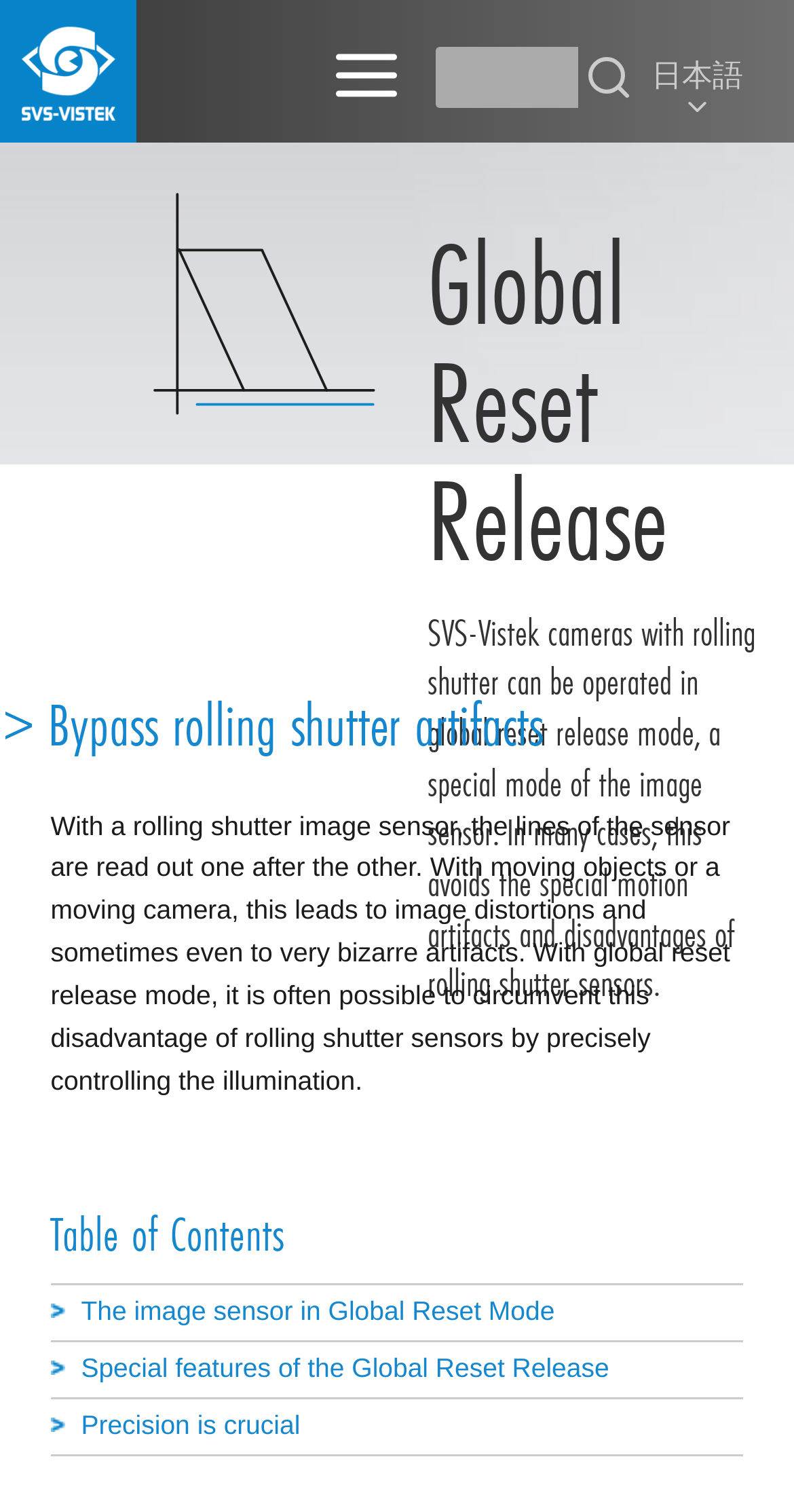How many links are available in the table of contents?
Look at the image and answer with only one word or phrase.

3